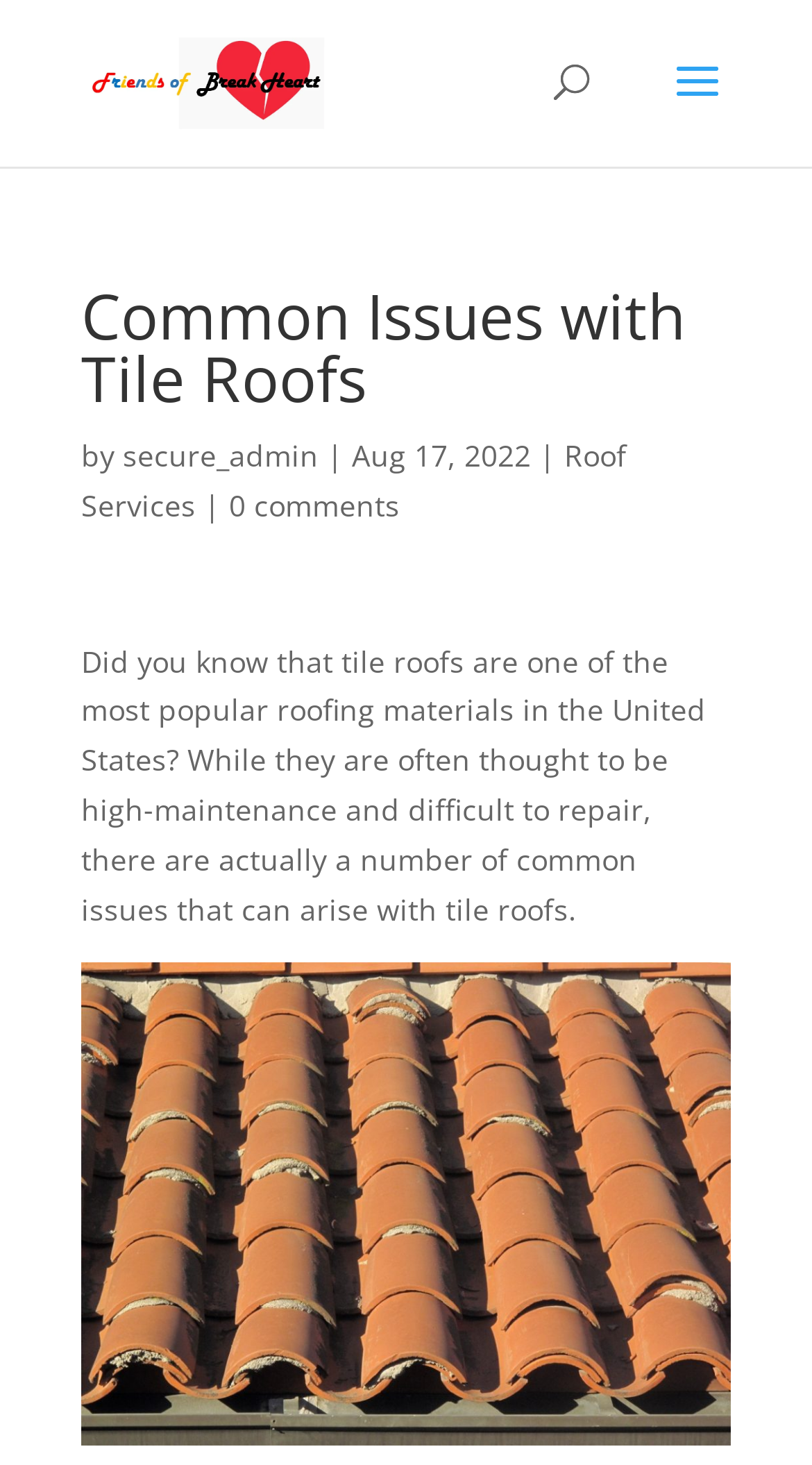Identify the bounding box of the HTML element described here: "Handmade Business". Provide the coordinates as four float numbers between 0 and 1: [left, top, right, bottom].

None